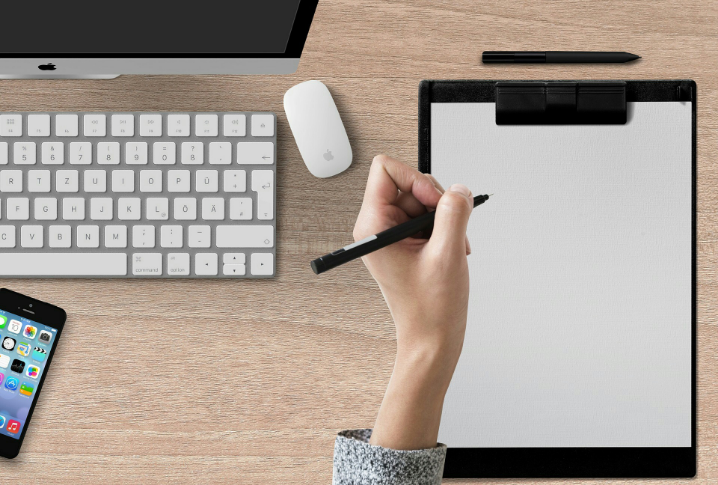Analyze the image and answer the question with as much detail as possible: 
What type of surface is the desk?

The caption describes the desk as having a 'warm wooden surface', which suggests that the desk is made of wood.